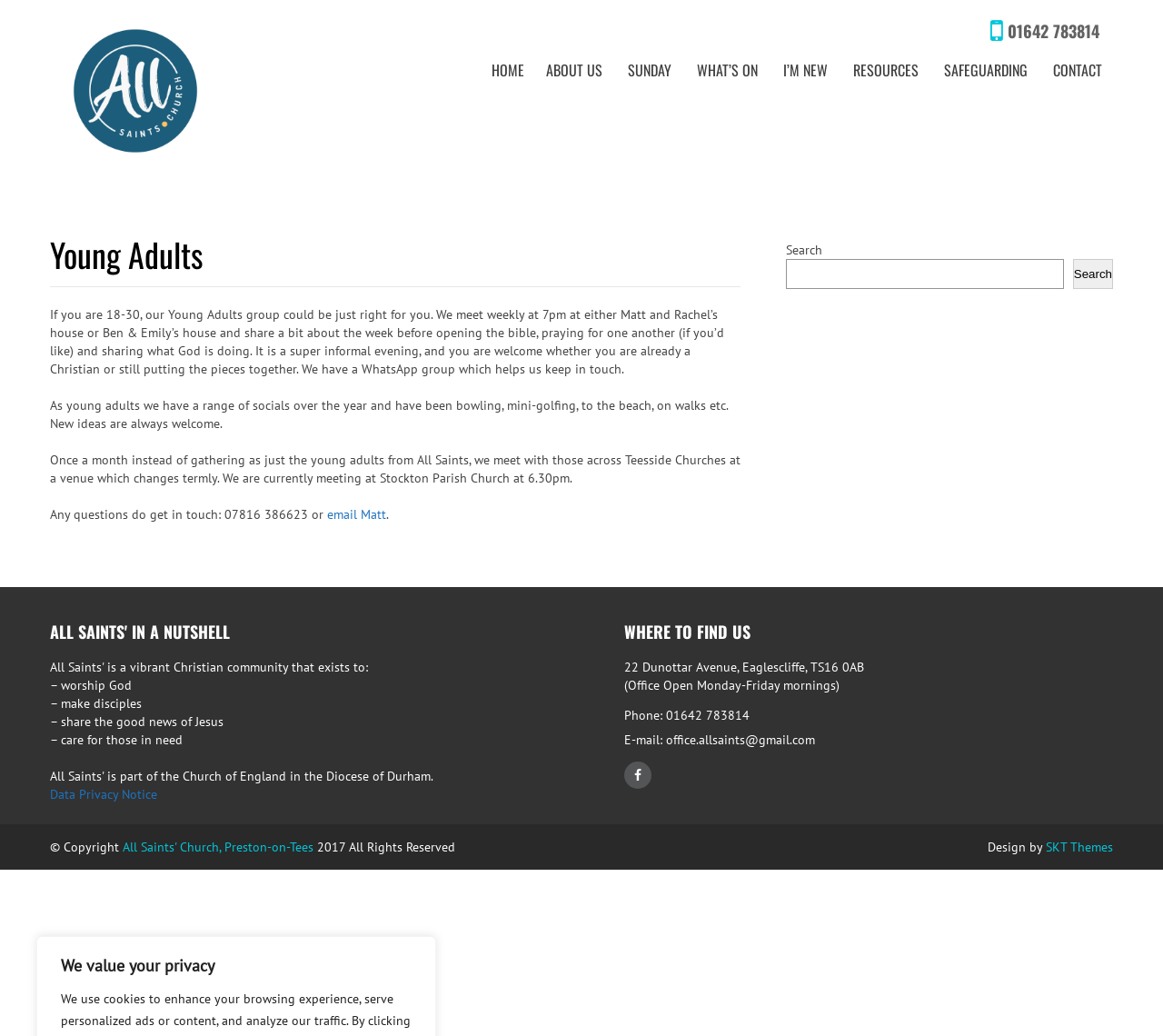What is the email address of the church office?
Give a comprehensive and detailed explanation for the question.

I found this information in the 'WHERE TO FIND US' section, where it is listed as 'E-mail: office.allsaints@gmail.com'.